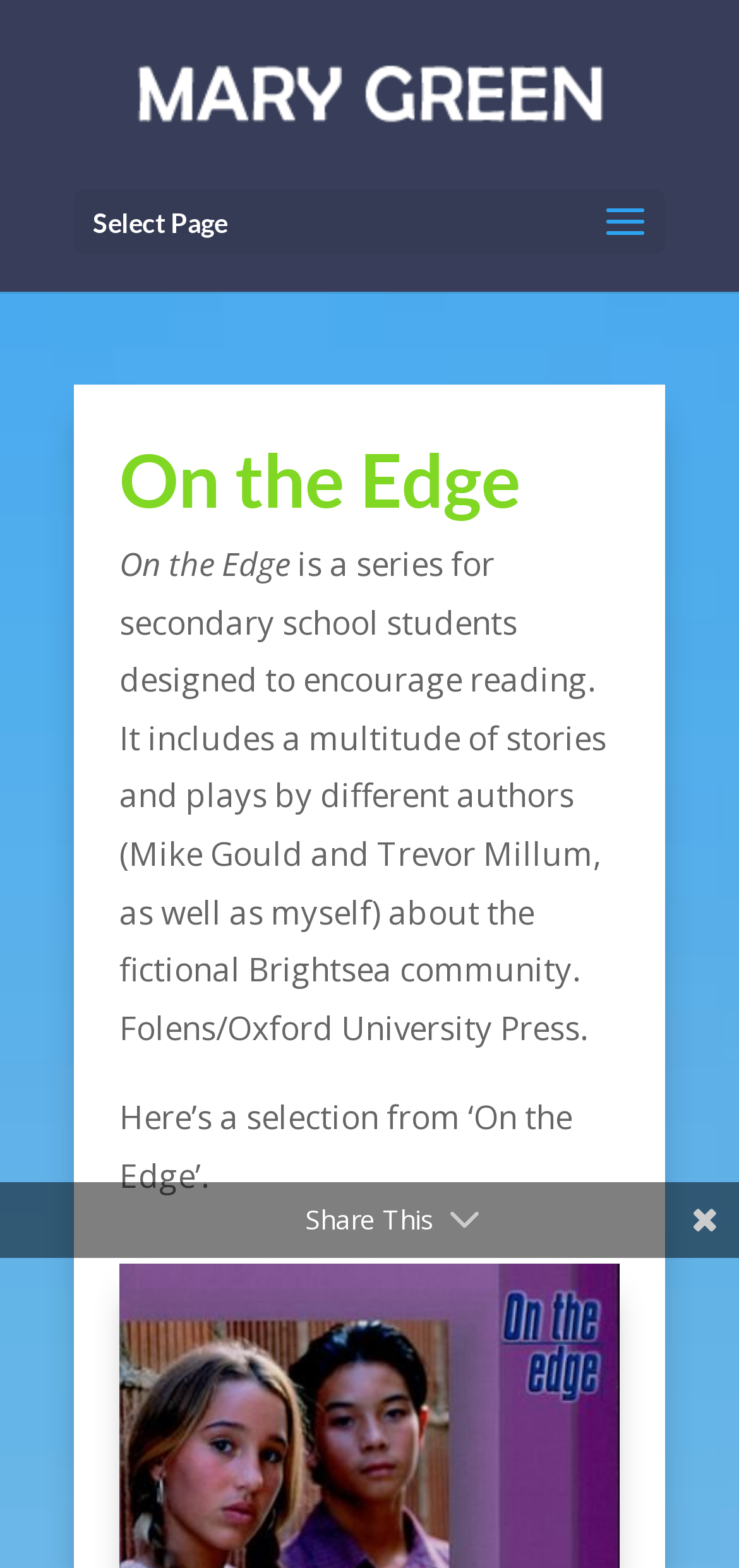Please give a concise answer to this question using a single word or phrase: 
What is the purpose of the 'On the Edge' series?

To encourage reading